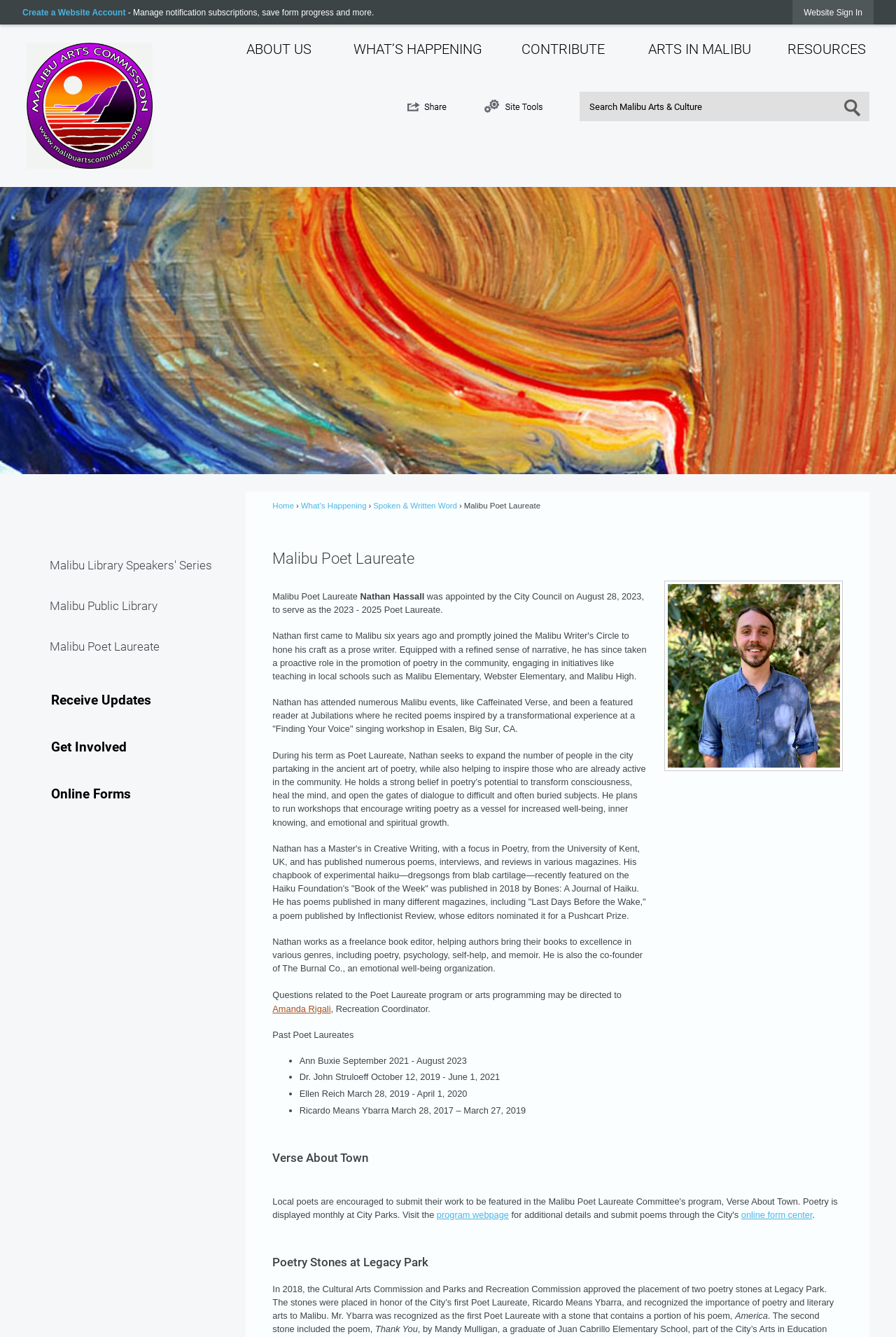Please identify the bounding box coordinates of the clickable area that will allow you to execute the instruction: "Search for something".

[0.647, 0.069, 0.97, 0.091]